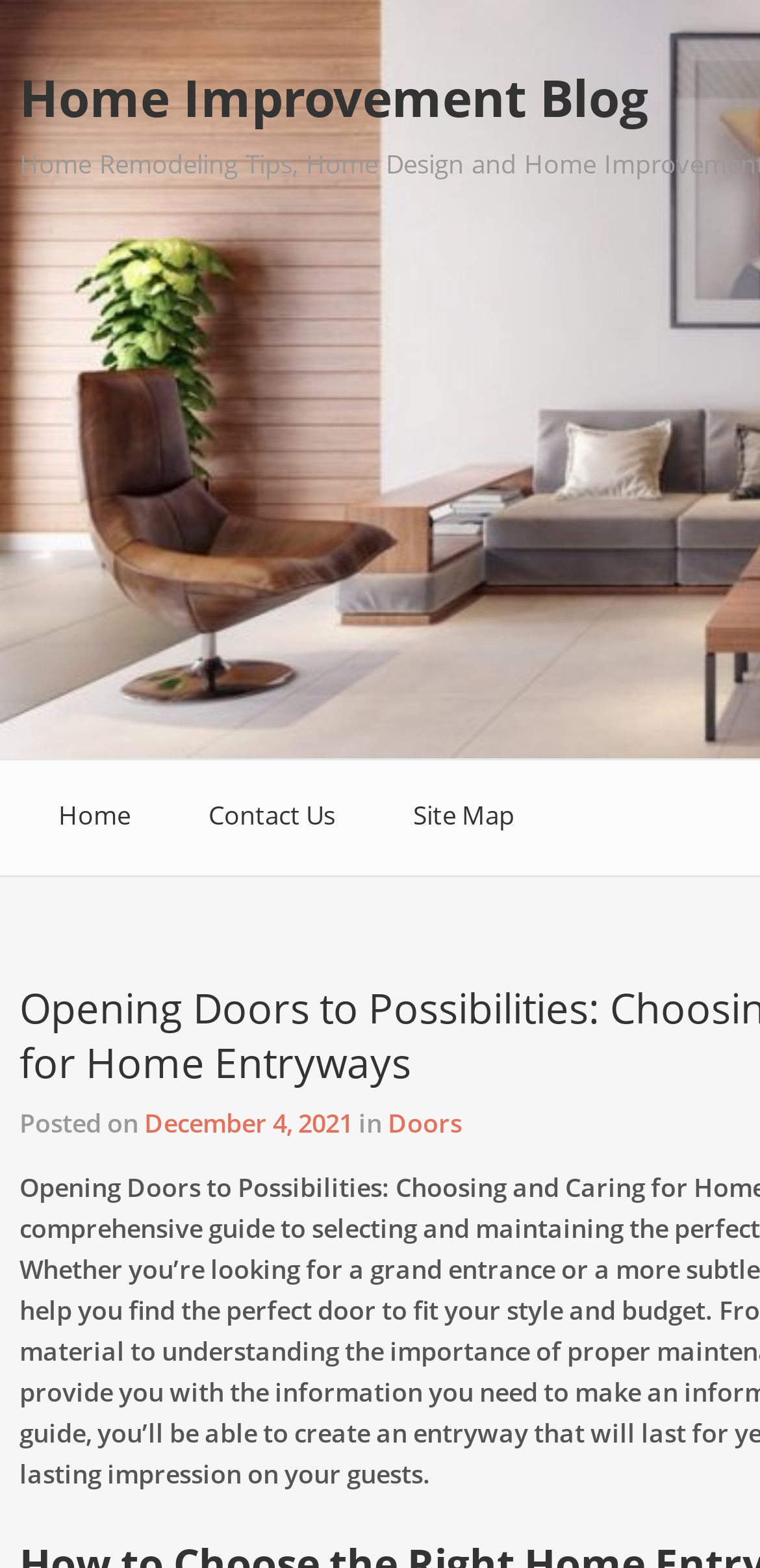How many links are at the bottom of the webpage?
Please provide a single word or phrase as your answer based on the screenshot.

4